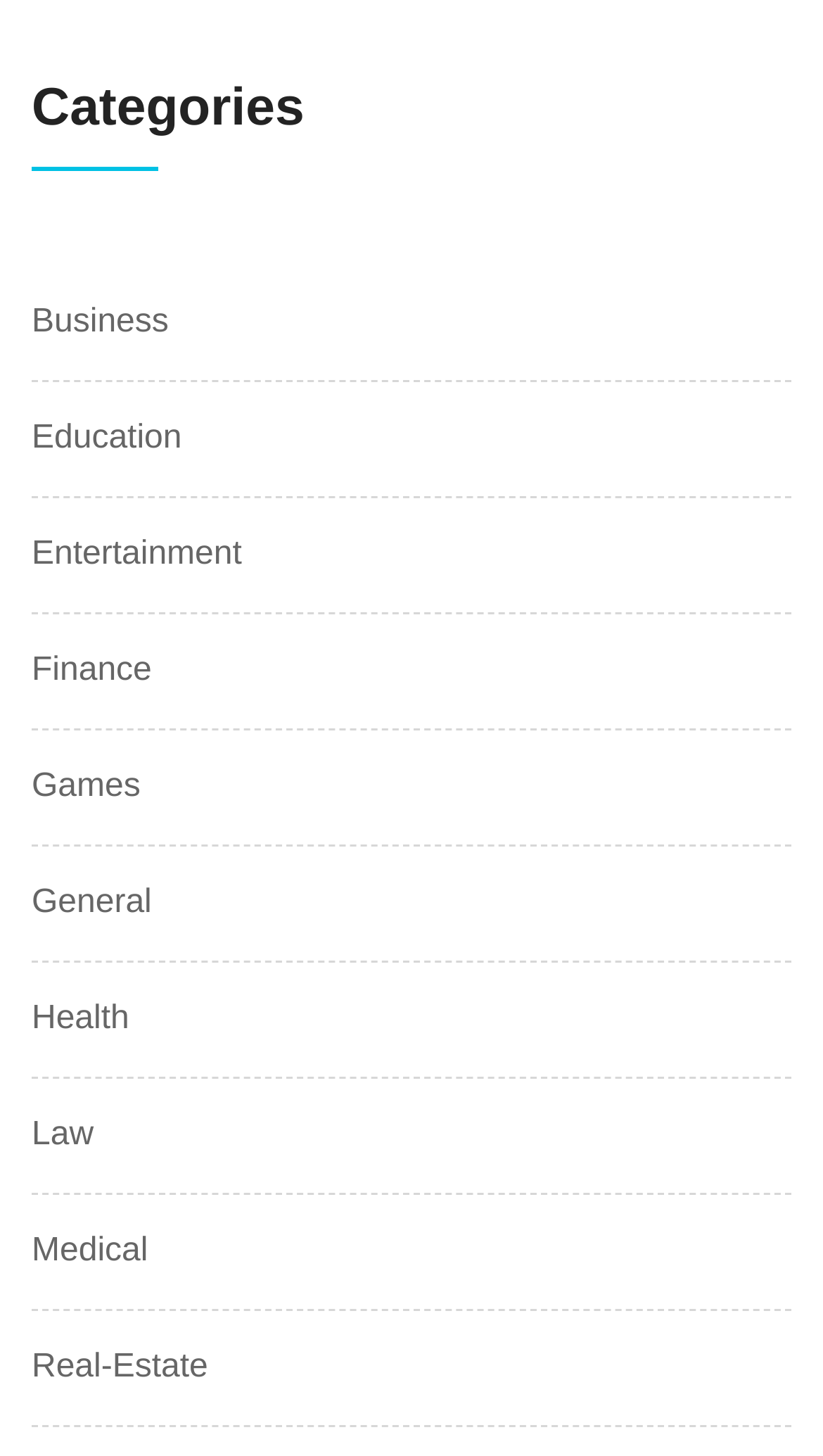Please locate the bounding box coordinates for the element that should be clicked to achieve the following instruction: "Explore Games category". Ensure the coordinates are given as four float numbers between 0 and 1, i.e., [left, top, right, bottom].

[0.038, 0.523, 0.171, 0.558]